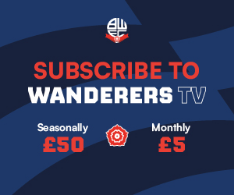Detail every aspect of the image in your caption.

The image promotes a subscription service for Wanderers TV, featuring bold and vibrant text. Centered at the top of the graphic is the club logo, set against a navy blue background. The main message, "SUBSCRIBE TO WANDERERS TV," is highlighted prominently in white and red letters, catching the viewer's attention. Below, two subscription options are presented clearly: a seasonal subscription priced at £50 and a monthly option at £5, each accompanied by eye-catching icons. The overall design is dynamic, utilizing a color scheme of navy, red, and white to create an inviting and energetic visual appealing to fans of the Wanderers.